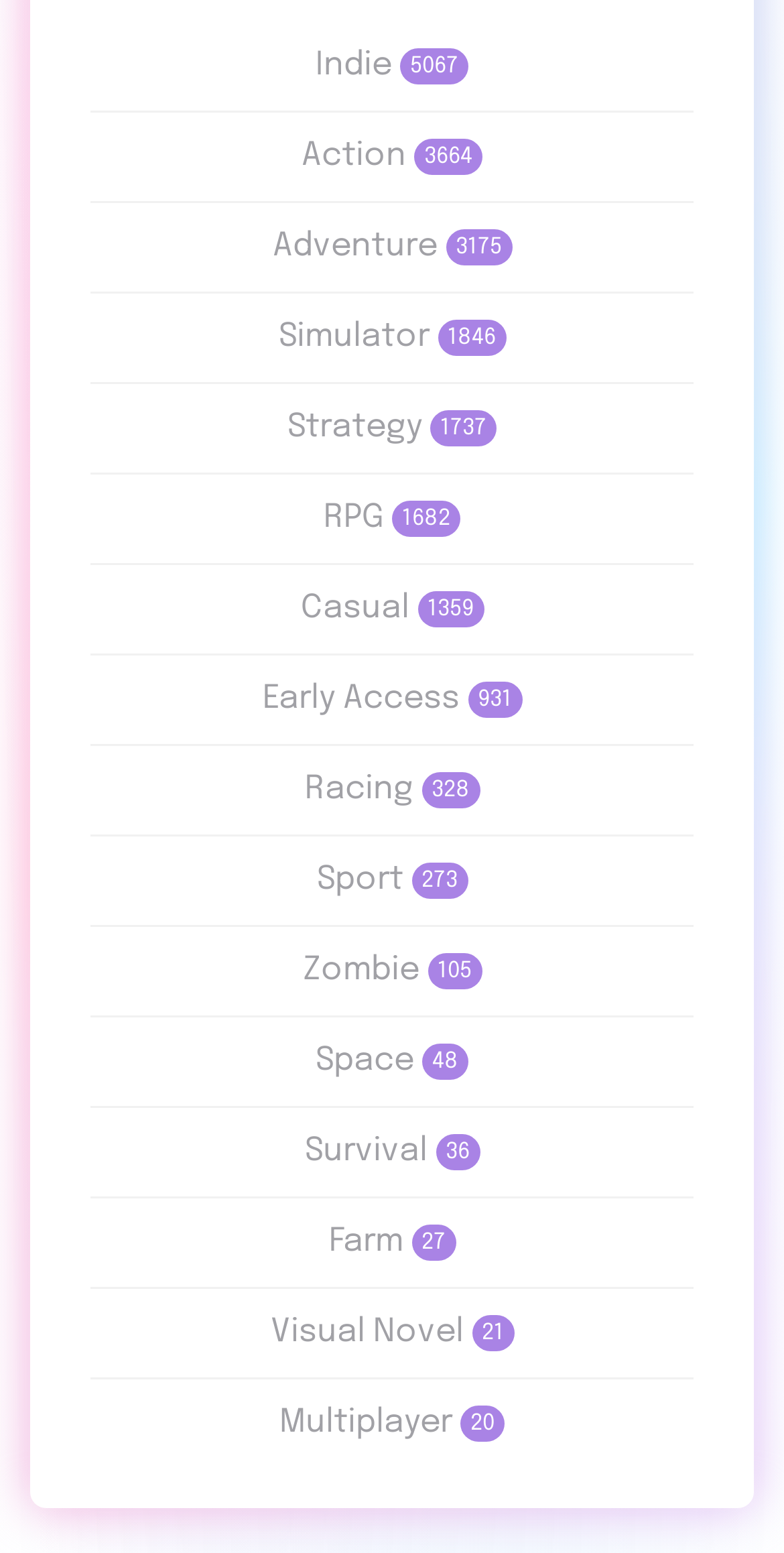What is the topmost link on the webpage?
Look at the image and respond to the question as thoroughly as possible.

By analyzing the y1 coordinates of the bounding box of each link, I found that the link 'Indie 5067' has the smallest y1 value, which means it is located at the topmost position on the webpage.